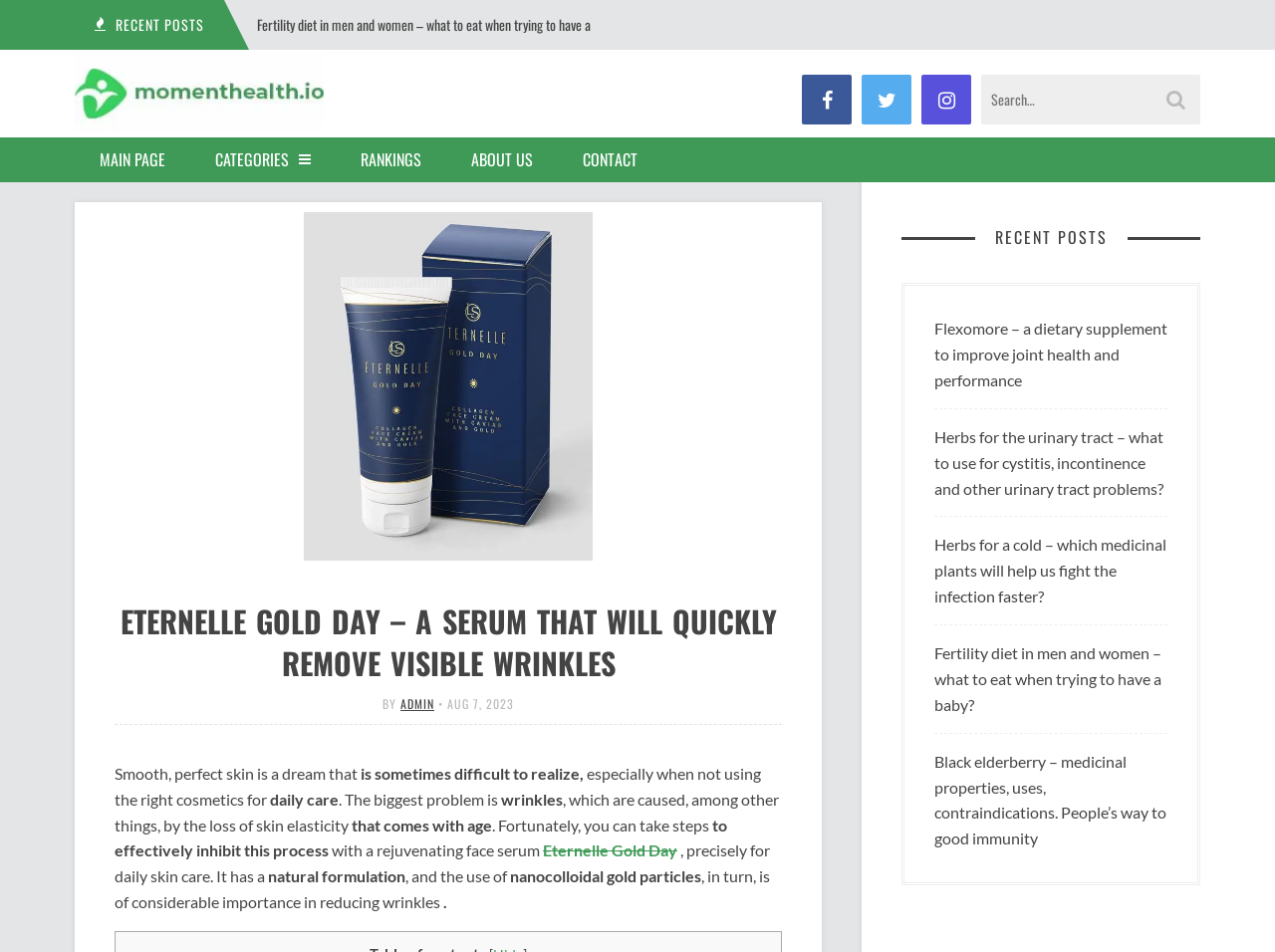Using the provided element description, identify the bounding box coordinates as (top-left x, top-left y, bottom-right x, bottom-right y). Ensure all values are between 0 and 1. Description: Eternelle Gold Day

[0.426, 0.883, 0.531, 0.903]